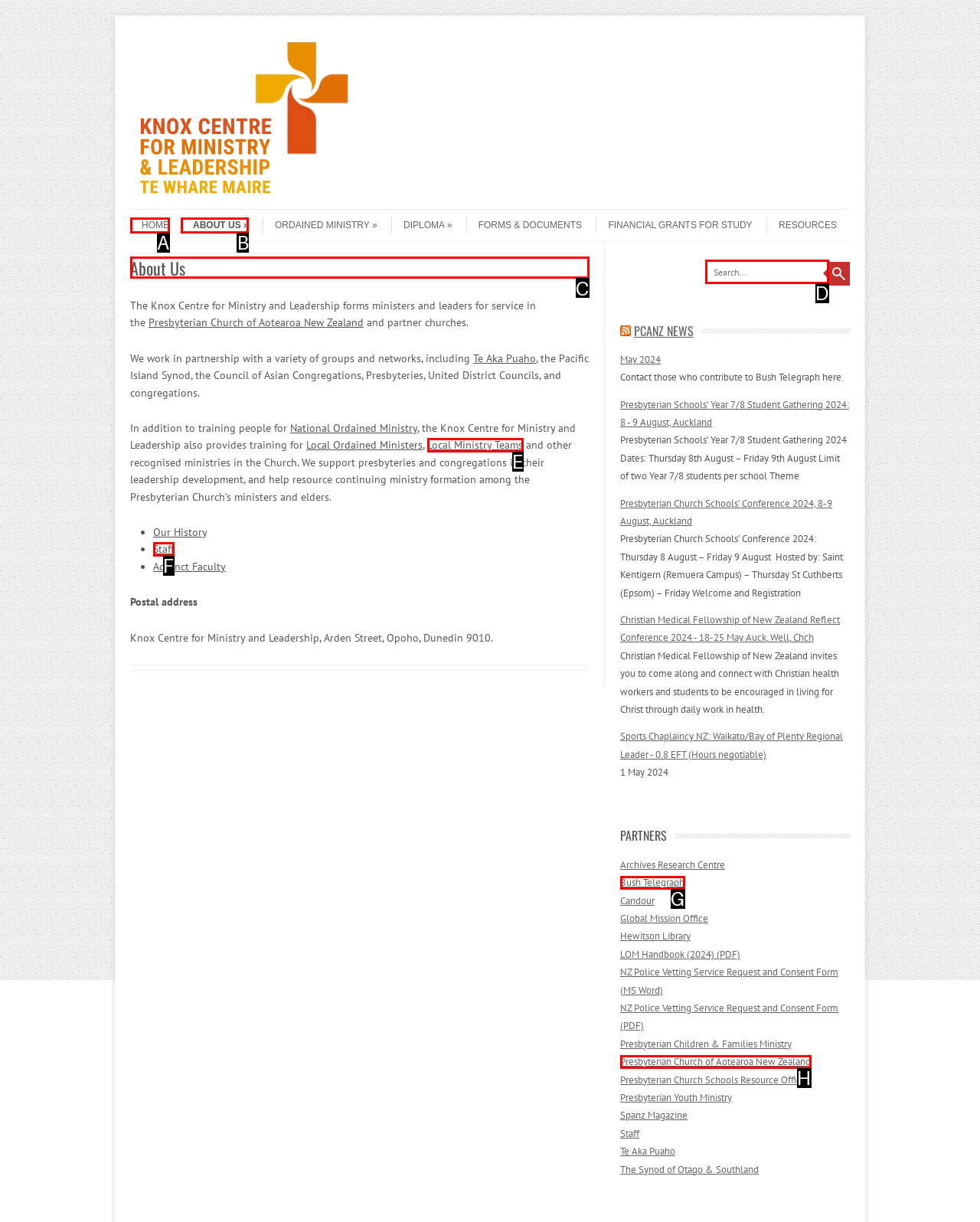Pick the HTML element that should be clicked to execute the task: Read about 'About Us'
Respond with the letter corresponding to the correct choice.

C